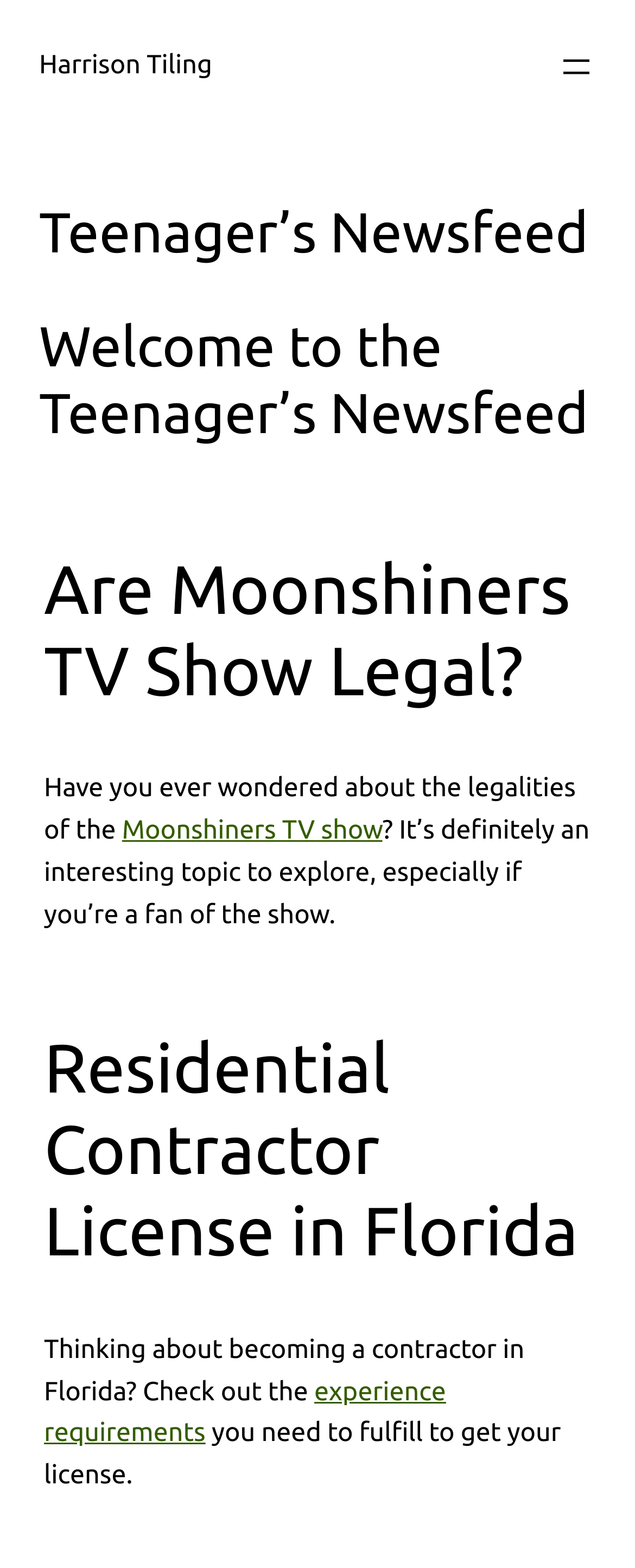Use the information in the screenshot to answer the question comprehensively: What is the purpose of the 'Open menu' button?

I found a button element with the text 'Open menu' and a hasPopup property set to dialog. This suggests that the purpose of the button is to open a dialog when clicked.